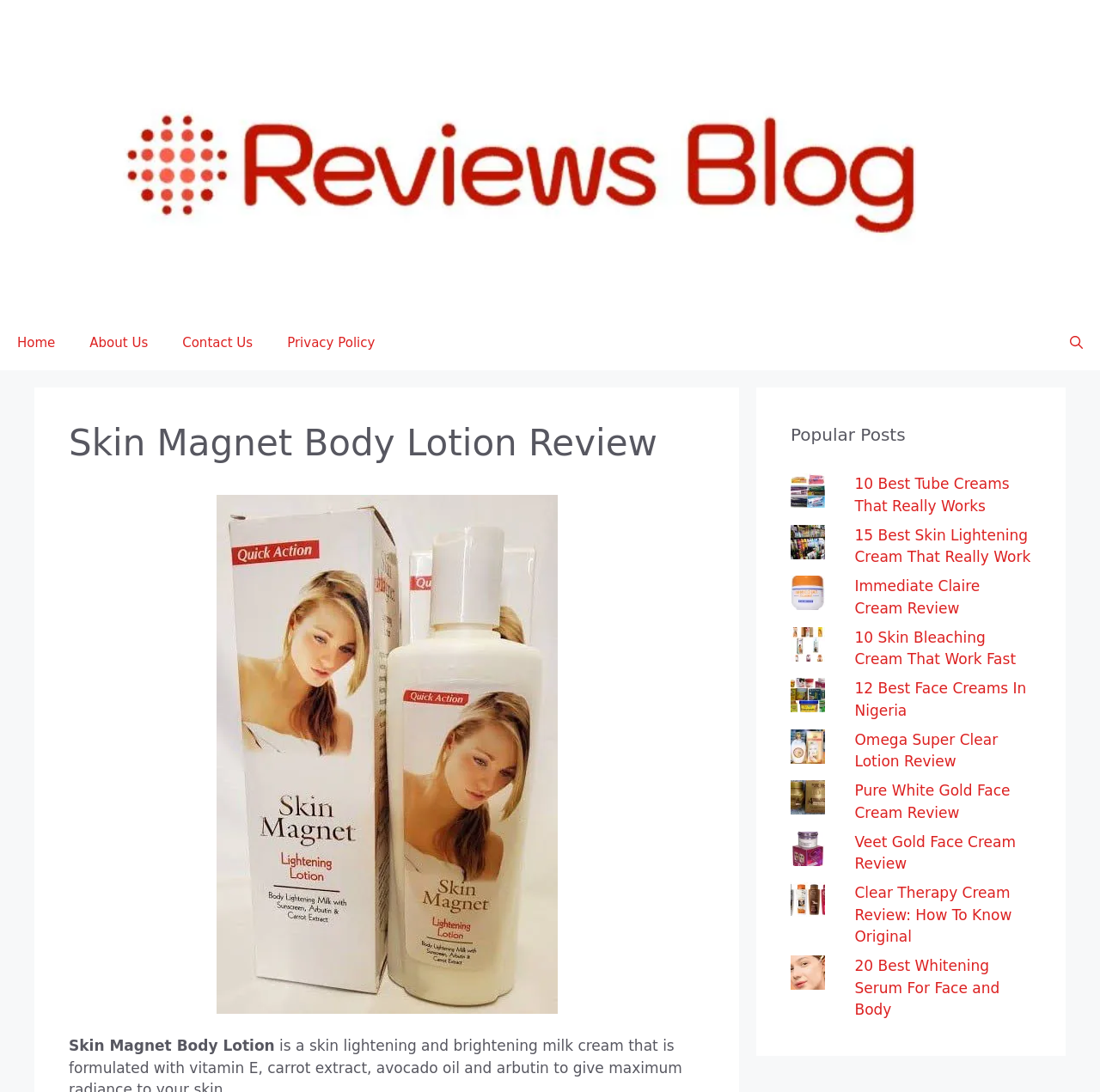Can you specify the bounding box coordinates for the region that should be clicked to fulfill this instruction: "Open the 'Skin Magnet Body Lotion Review'".

[0.062, 0.387, 0.641, 0.426]